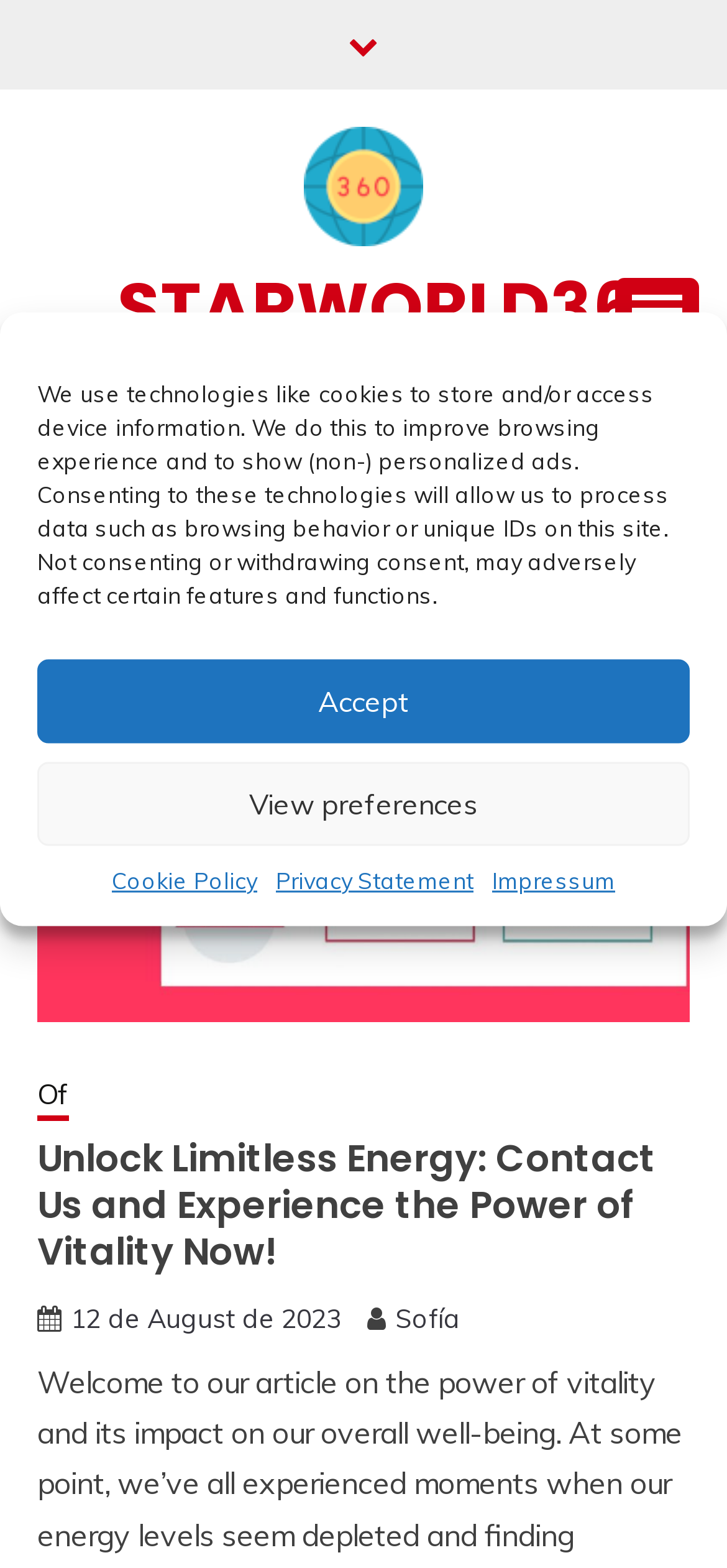Pinpoint the bounding box coordinates of the clickable element needed to complete the instruction: "Check the publication date". The coordinates should be provided as four float numbers between 0 and 1: [left, top, right, bottom].

[0.097, 0.83, 0.469, 0.852]